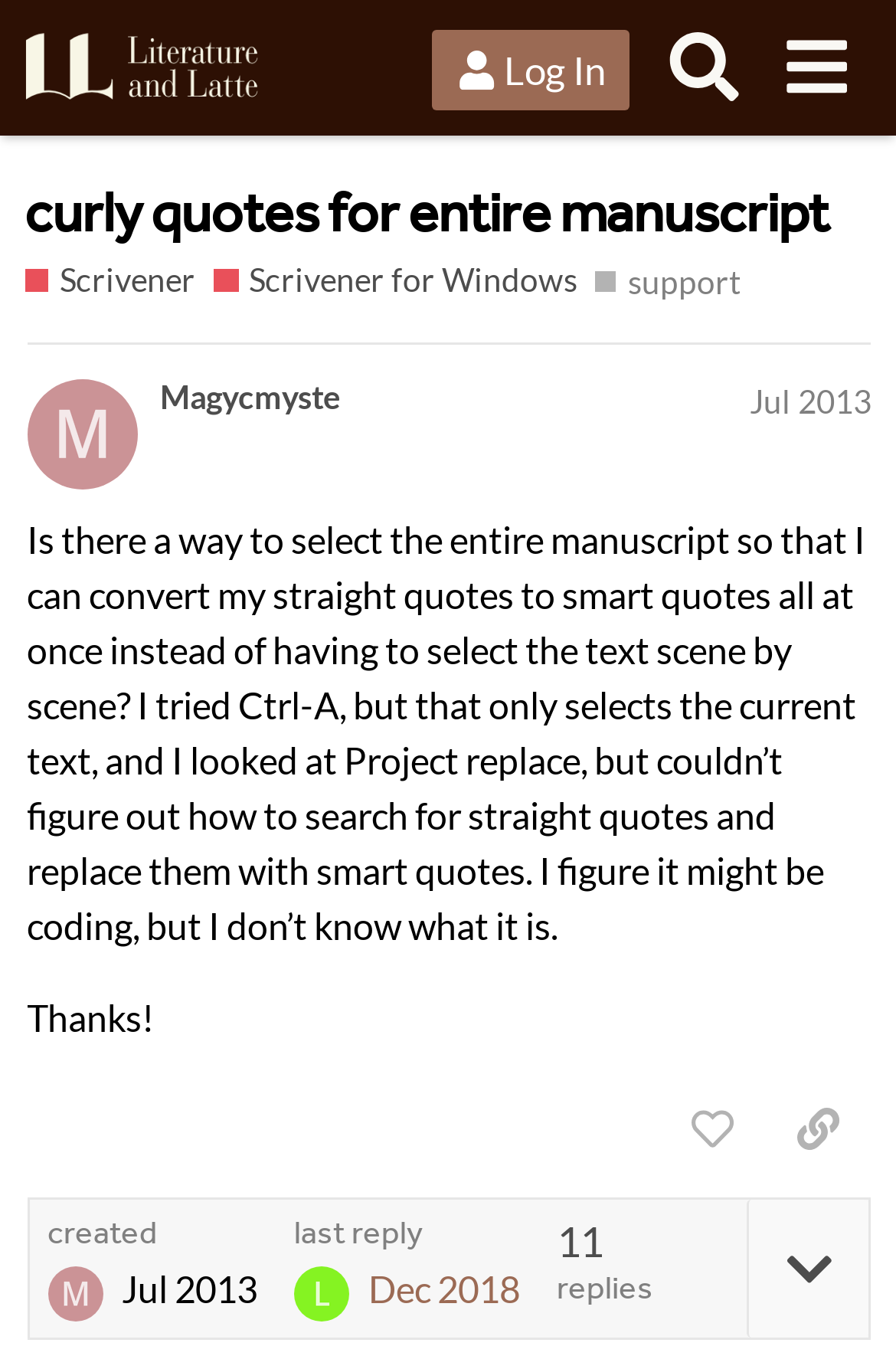Please find the bounding box coordinates of the element's region to be clicked to carry out this instruction: "visit Ammunition Store".

None